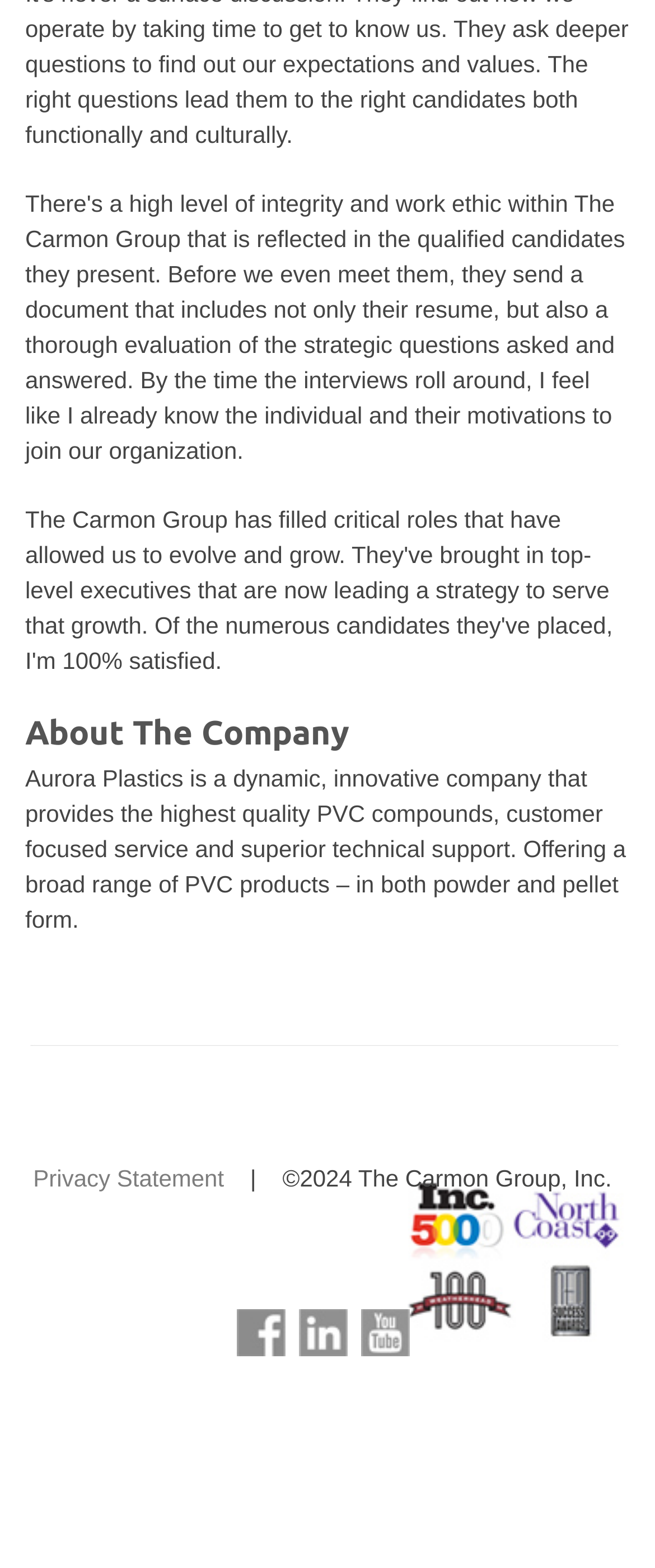What is the company's focus?
Identify the answer in the screenshot and reply with a single word or phrase.

Customer focused service